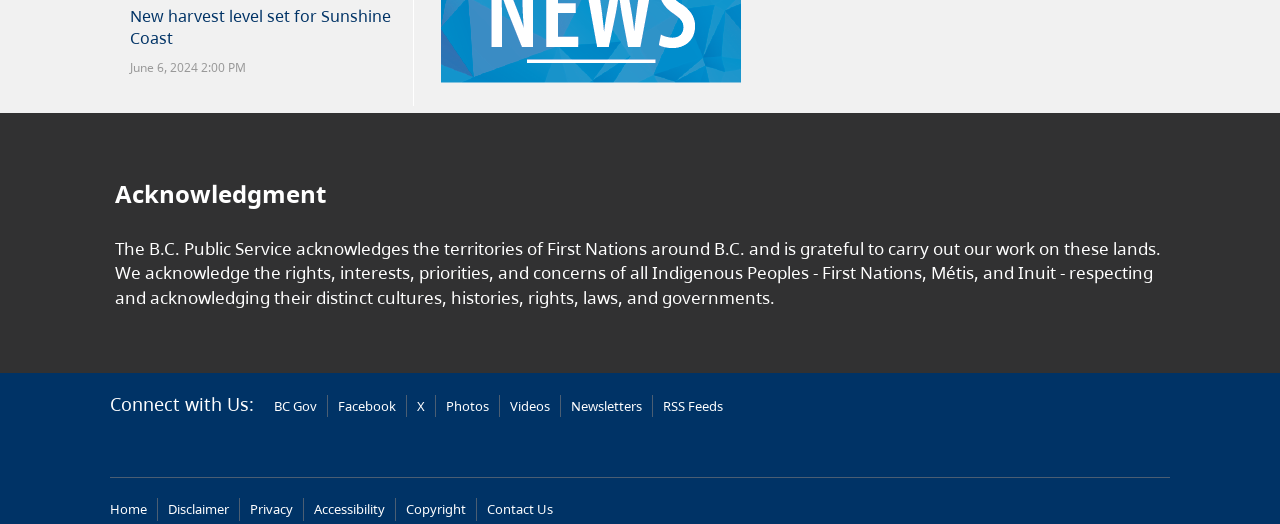Determine the bounding box coordinates of the clickable area required to perform the following instruction: "Check Disclaimer". The coordinates should be represented as four float numbers between 0 and 1: [left, top, right, bottom].

[0.131, 0.955, 0.179, 0.99]